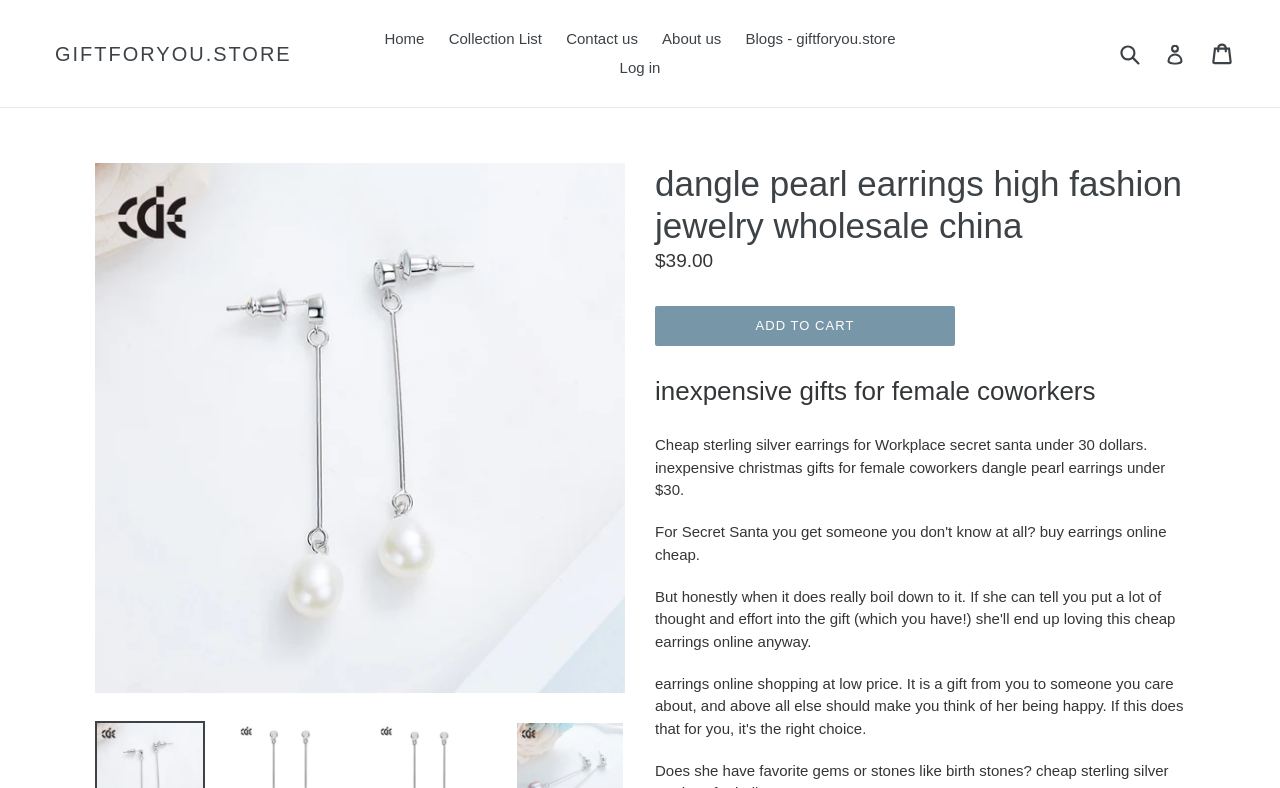What is the price of the product? Analyze the screenshot and reply with just one word or a short phrase.

$39.00